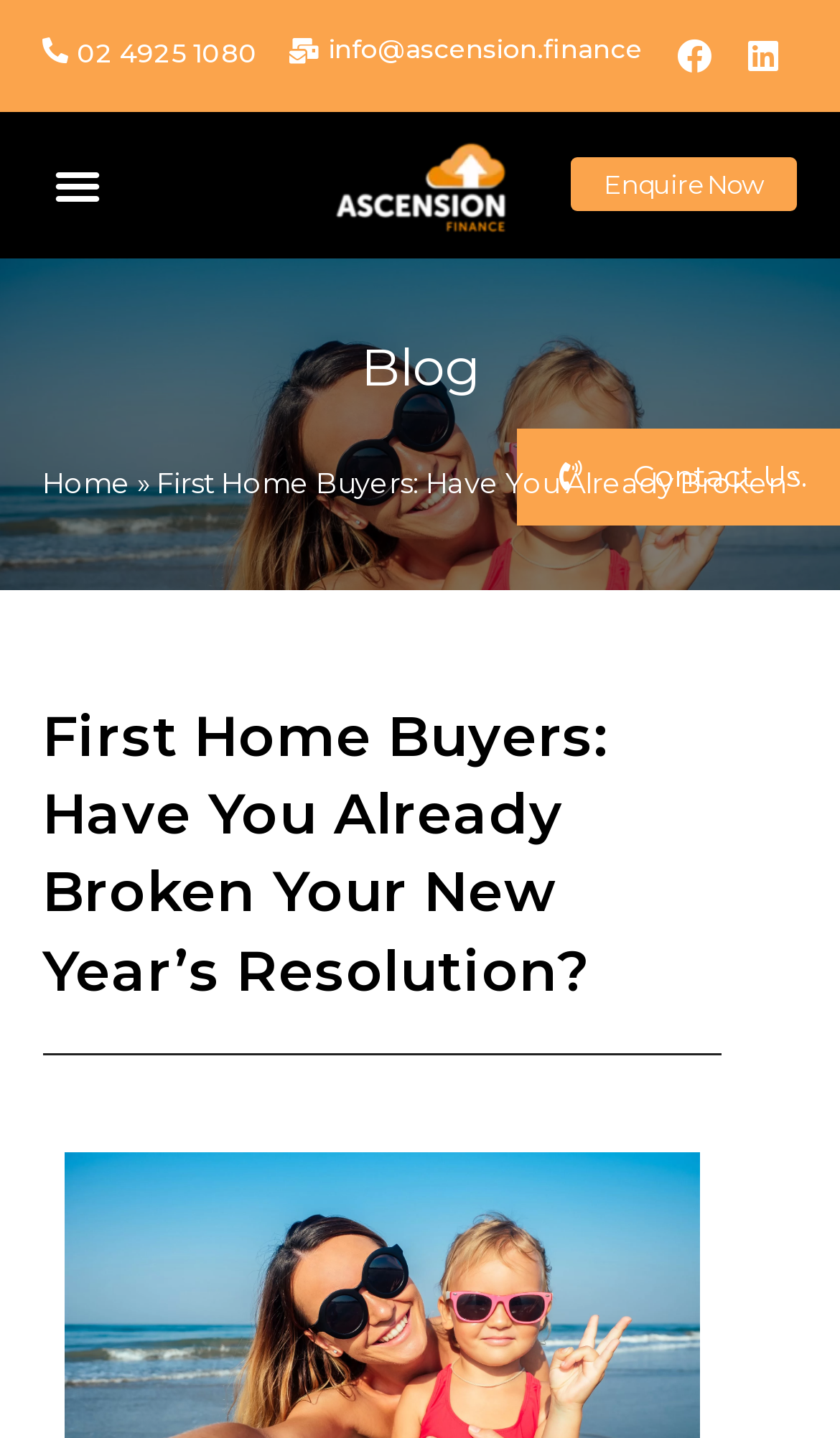Indicate the bounding box coordinates of the clickable region to achieve the following instruction: "Purchase digital audiobook."

None